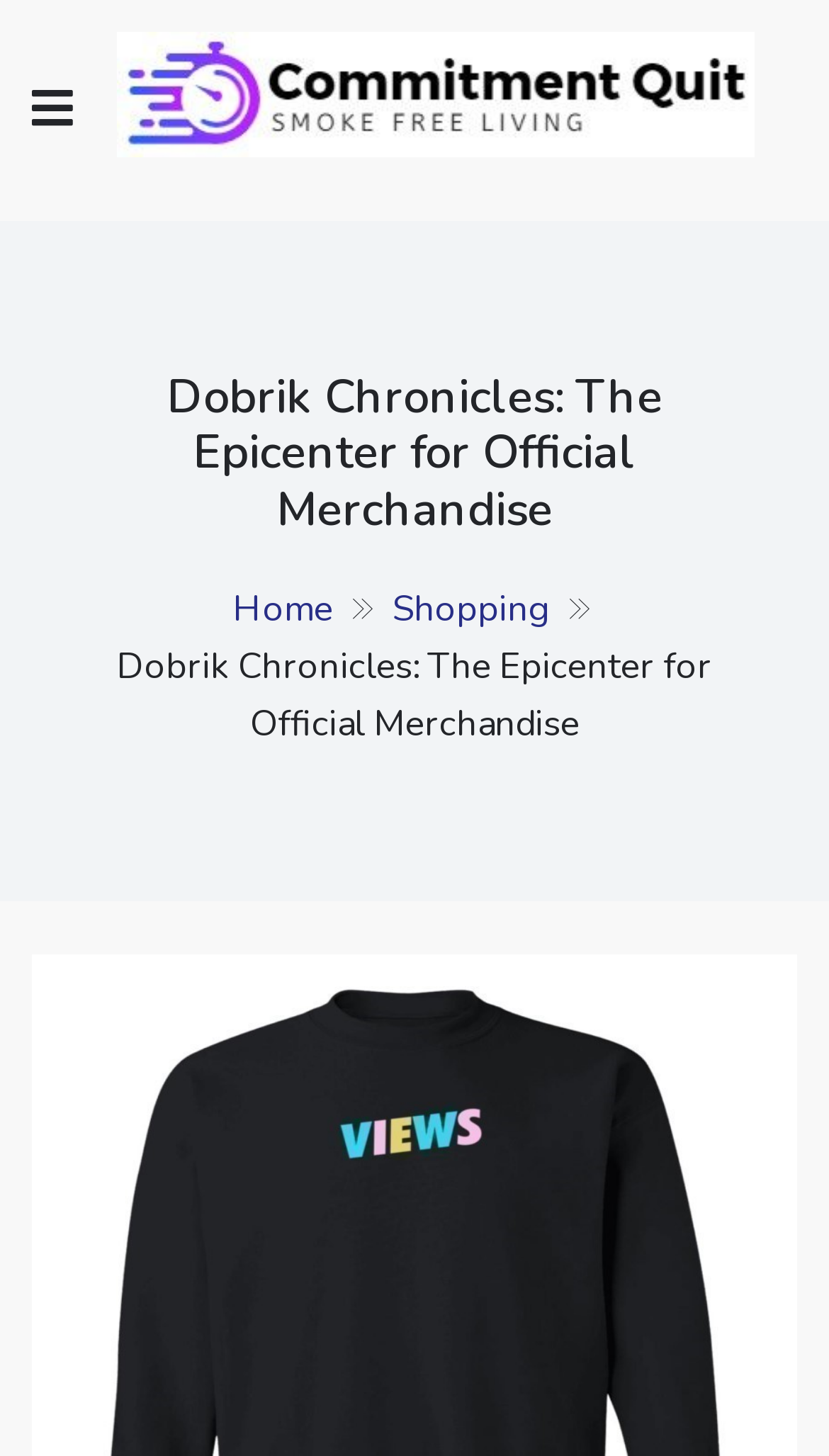Please respond to the question with a concise word or phrase:
What is the main topic of the webpage?

Commitment Quit